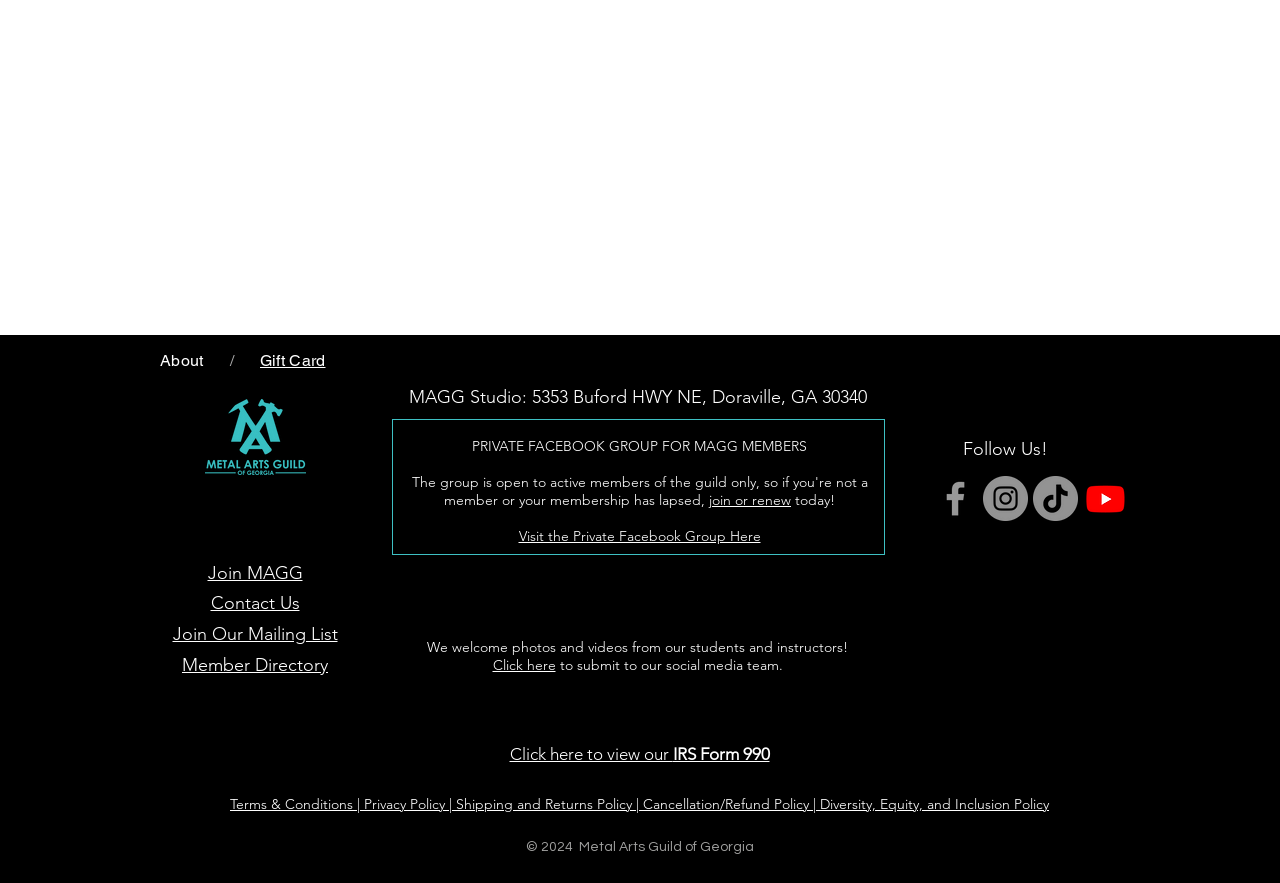Can you specify the bounding box coordinates for the region that should be clicked to fulfill this instruction: "Click on About".

[0.117, 0.388, 0.167, 0.429]